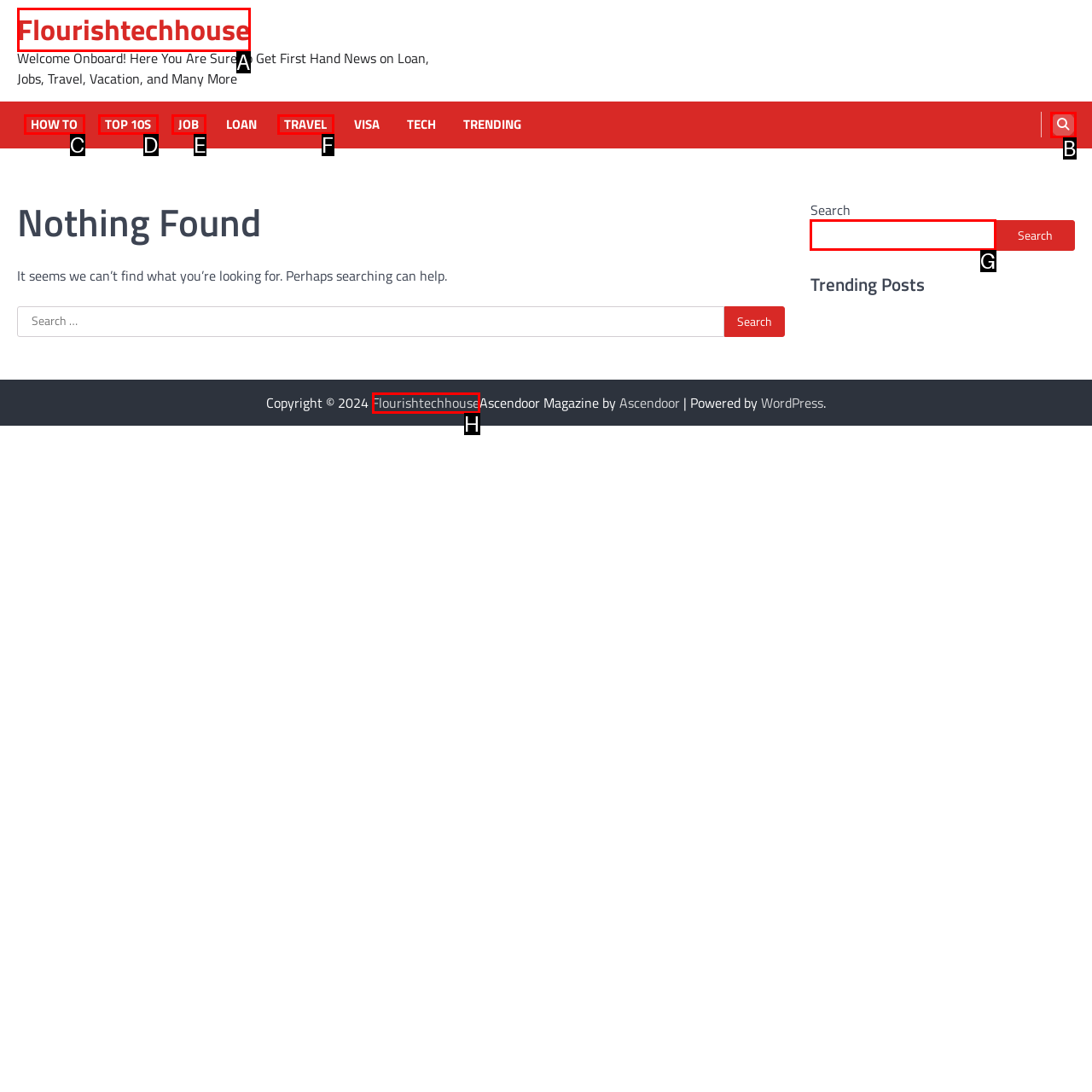To complete the instruction: Search again, which HTML element should be clicked?
Respond with the option's letter from the provided choices.

G